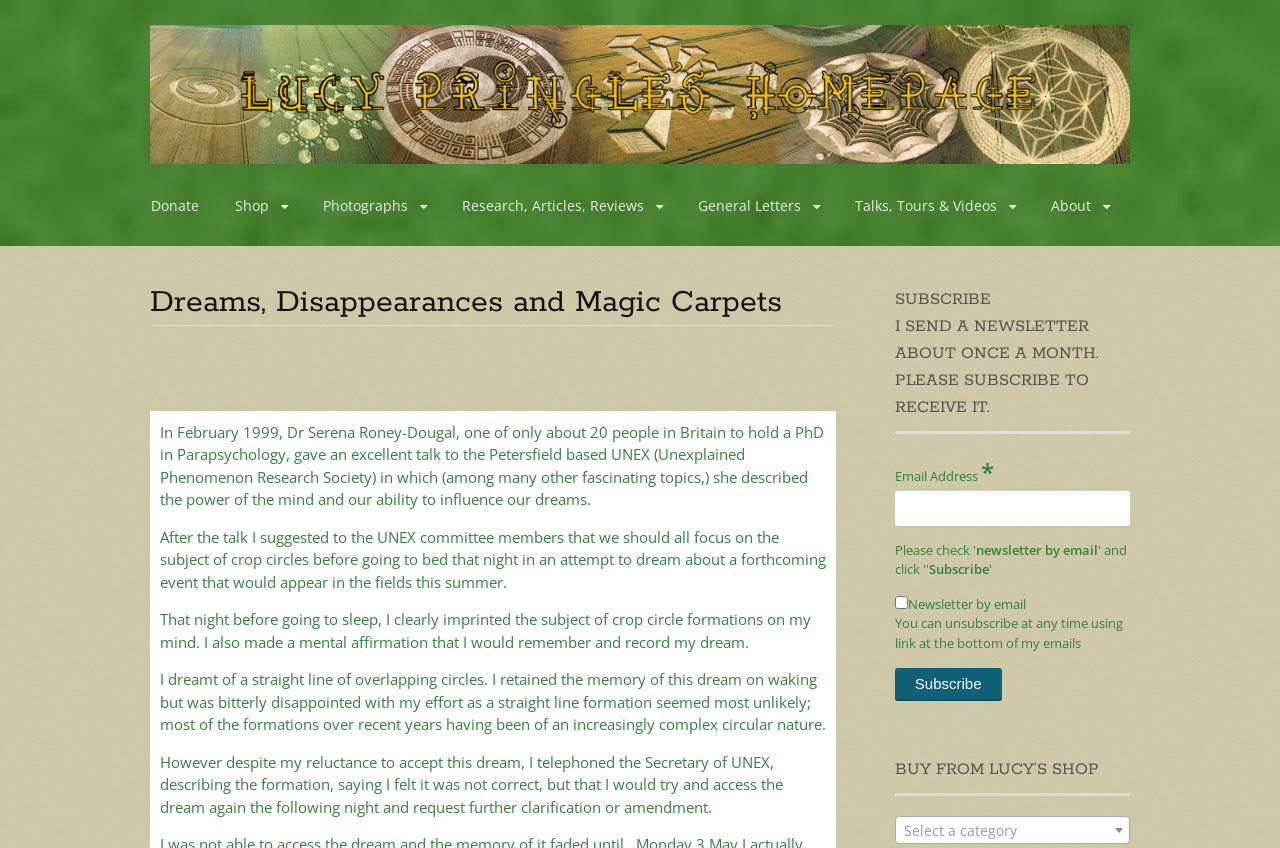Please identify the bounding box coordinates of the clickable area that will fulfill the following instruction: "Subscribe to newsletter". The coordinates should be in the format of four float numbers between 0 and 1, i.e., [left, top, right, bottom].

[0.699, 0.788, 0.782, 0.827]